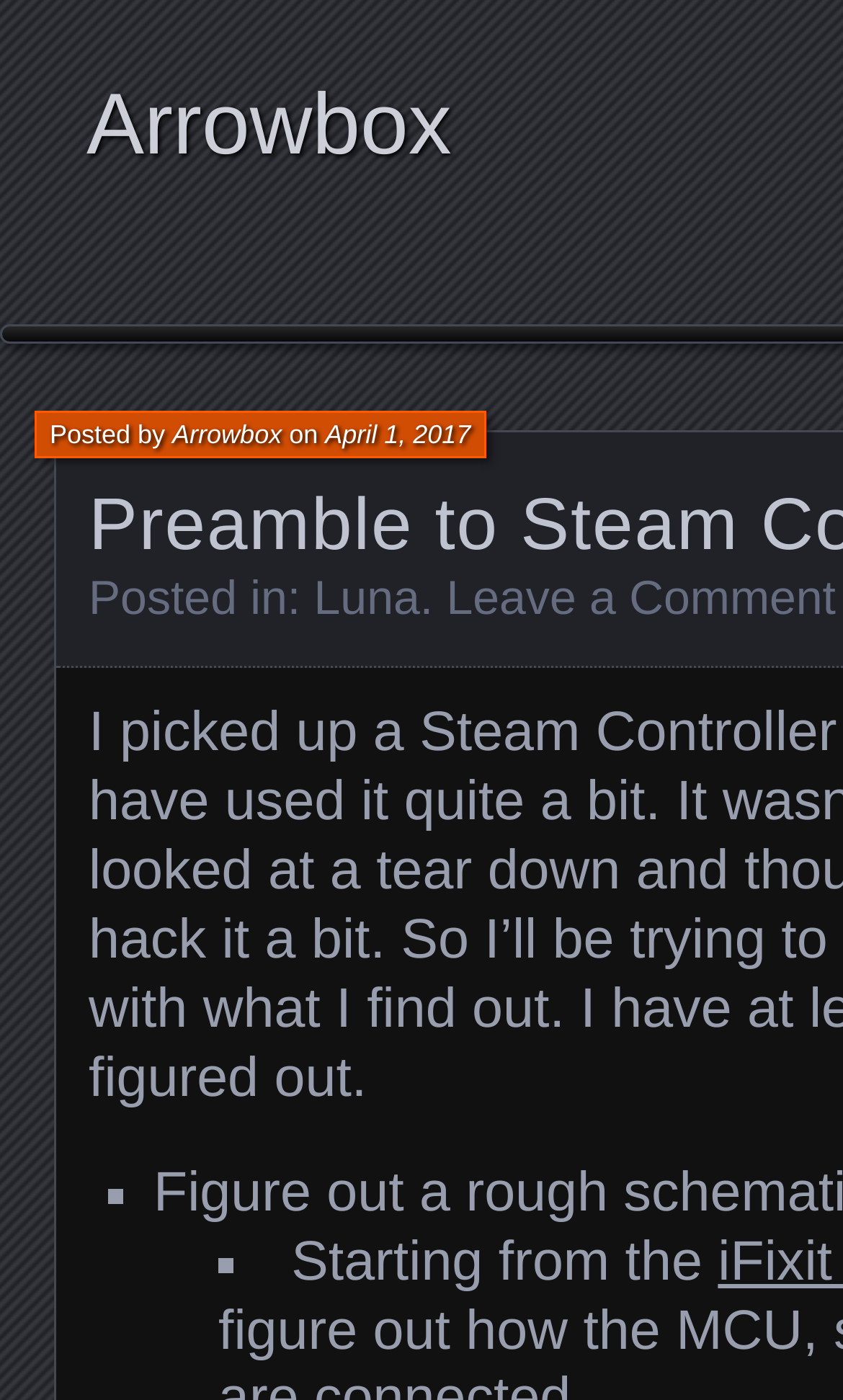Provide the bounding box coordinates of the HTML element described by the text: "April 1, 2017". The coordinates should be in the format [left, top, right, bottom] with values between 0 and 1.

[0.386, 0.3, 0.558, 0.321]